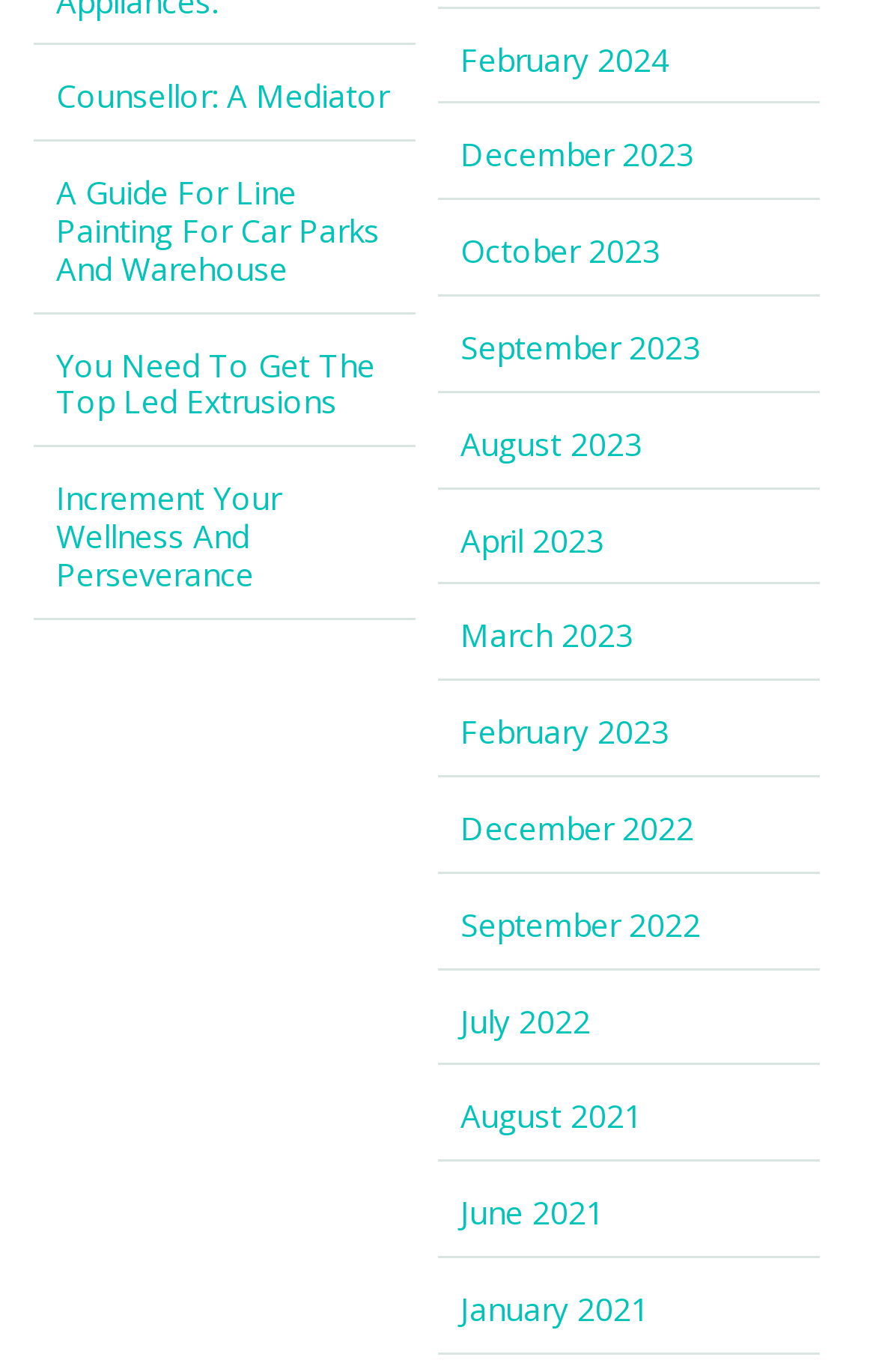How many links are there on the right side of the webpage?
Please answer using one word or phrase, based on the screenshot.

12